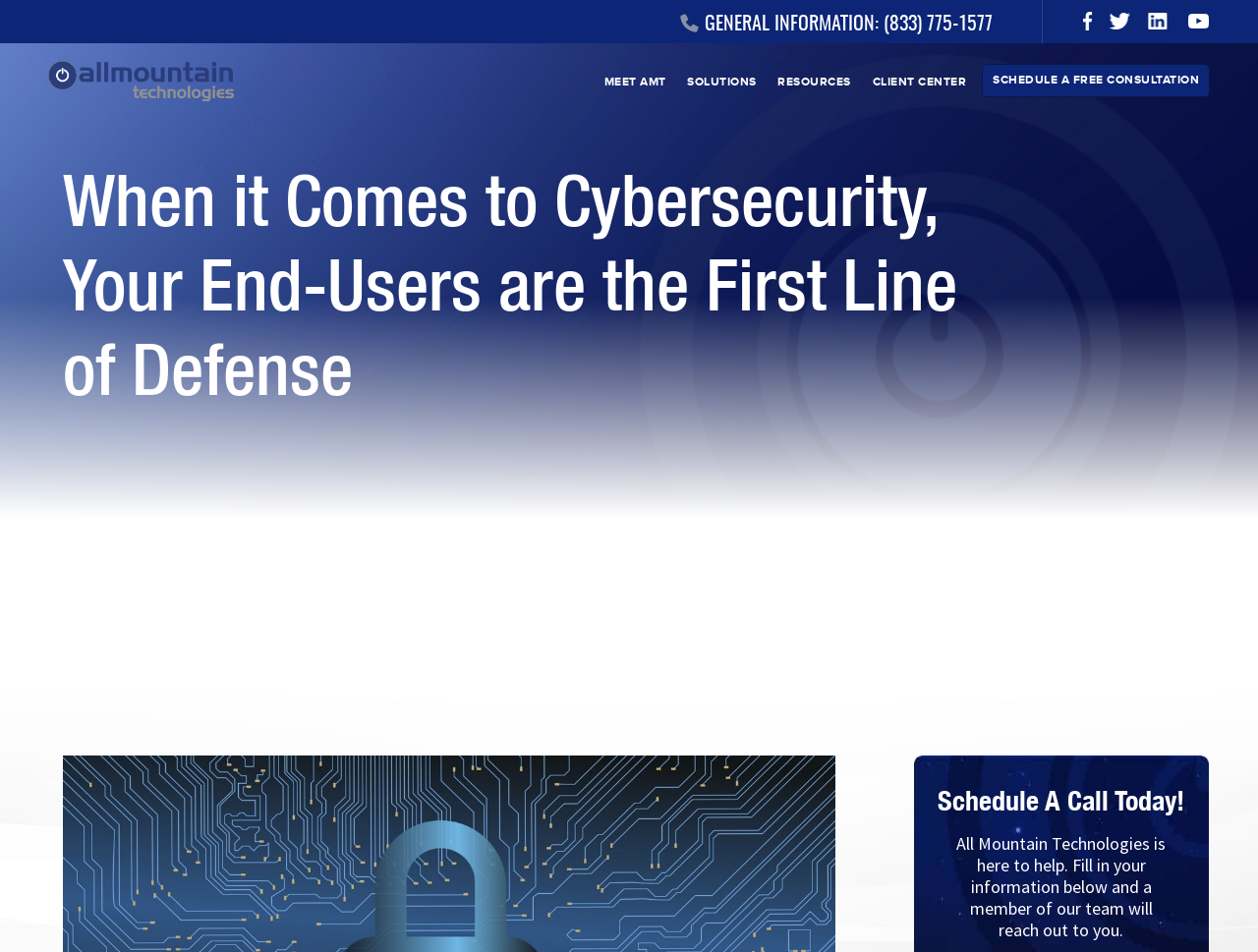Please pinpoint the bounding box coordinates for the region I should click to adhere to this instruction: "Visit Facebook page".

[0.851, 0.012, 0.876, 0.032]